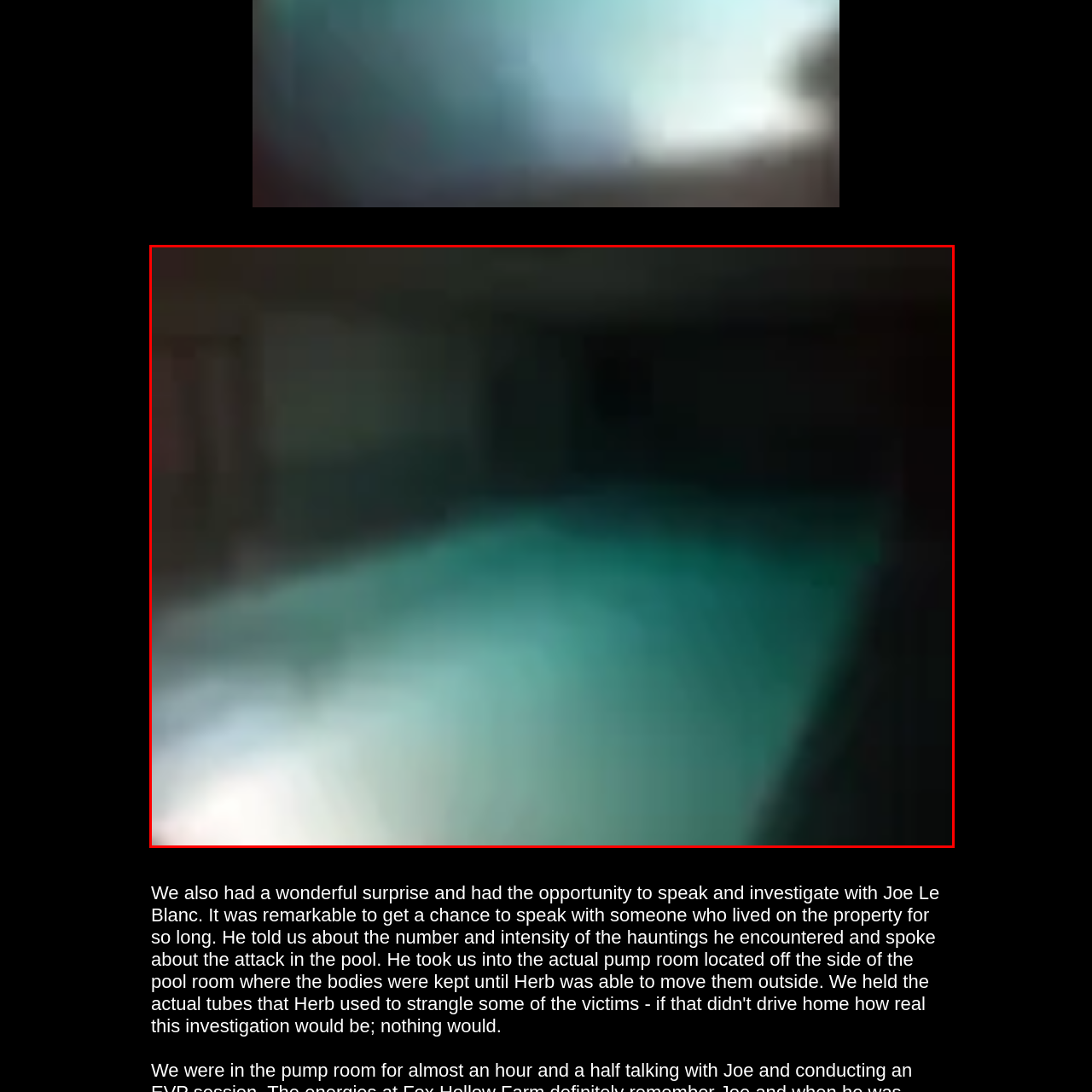Offer a detailed caption for the image that is surrounded by the red border.

The image captures a dimly lit indoor swimming pool, showcasing an expansive area of still water that reflects a cool, turquoise hue. The pool's contours are somewhat obscured by the low lighting, adding a sense of tranquility as well as mystery to the setting. In the background, faint outlines of walls and doors can be seen, suggesting the pool is part of a larger facility, possibly a leisure center or hotel. The ambient light creates gentle ripples on the water's surface, enhancing the serene atmosphere of this secluded space. The overall mood evokes a quiet, peaceful retreat, inviting onlookers to imagine a leisurely swim or the relaxing sounds of water in a calming environment.